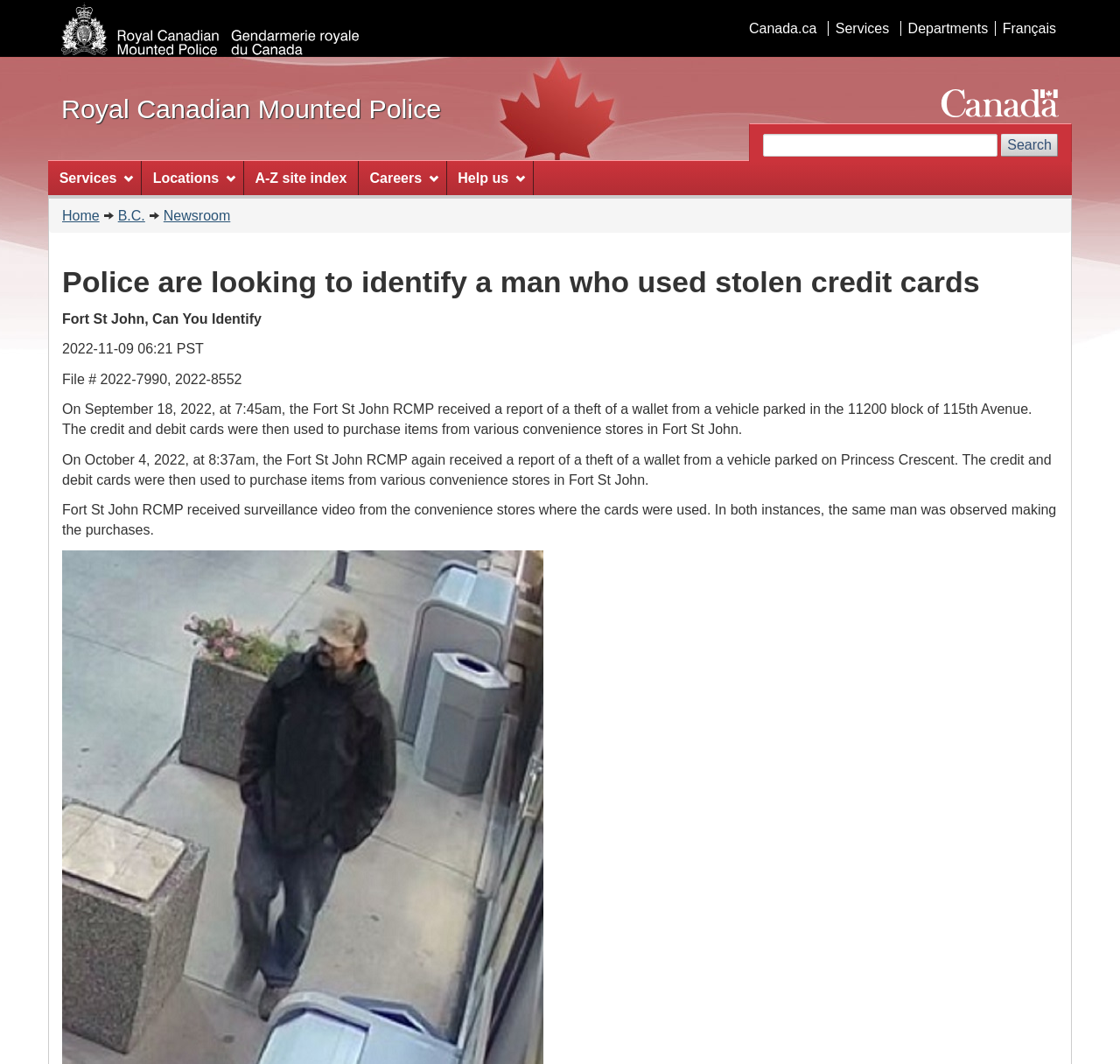Pinpoint the bounding box coordinates of the clickable element needed to complete the instruction: "Go to Canada.ca". The coordinates should be provided as four float numbers between 0 and 1: [left, top, right, bottom].

[0.662, 0.02, 0.735, 0.034]